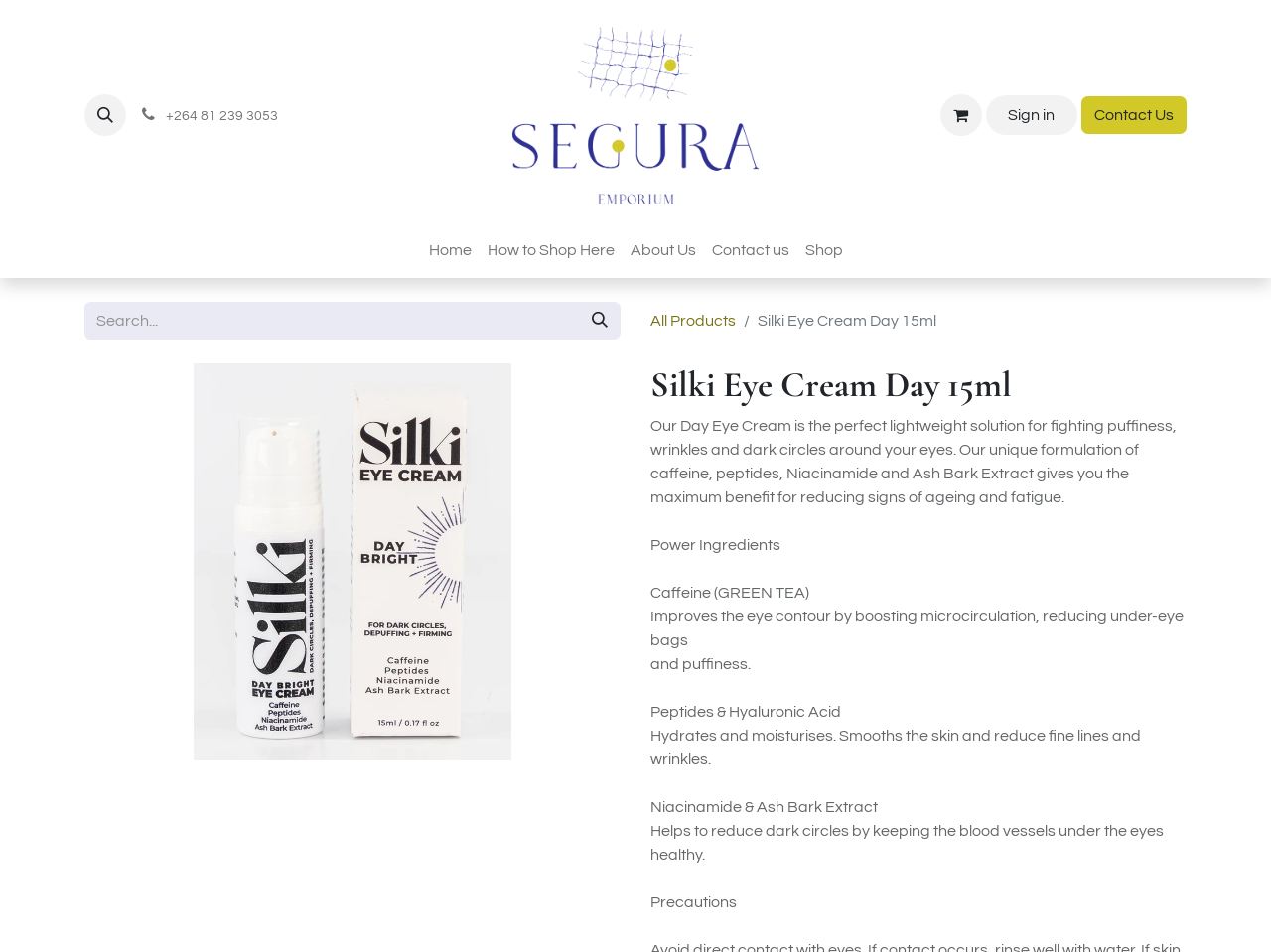Summarize the webpage comprehensively, mentioning all visible components.

The webpage is about Silki Eye Cream Day 15ml, a product from Segura. At the top, there is a navigation menu with a button, a link to contact information, a logo of Segura, and a link to the eCommerce cart. Below the navigation menu, there is a vertical menu with options such as Home, How to Shop Here, About Us, Contact us, and Shop.

On the left side, there is a search bar with a search button. Next to the search bar, there is a link to All Products. On the right side, there is a large image of the Silki Eye Cream Day 15ml product. Below the image, there is a heading with the product name, followed by a descriptive text about the product, which explains its benefits in fighting puffiness, wrinkles, and dark circles around the eyes.

The webpage also highlights the power ingredients of the product, including Caffeine, Peptides & Hyaluronic Acid, and Niacinamide & Ash Bark Extract. Each ingredient is described in detail, explaining its benefits in reducing signs of aging and fatigue. Finally, there is a section on precautions at the bottom of the page.